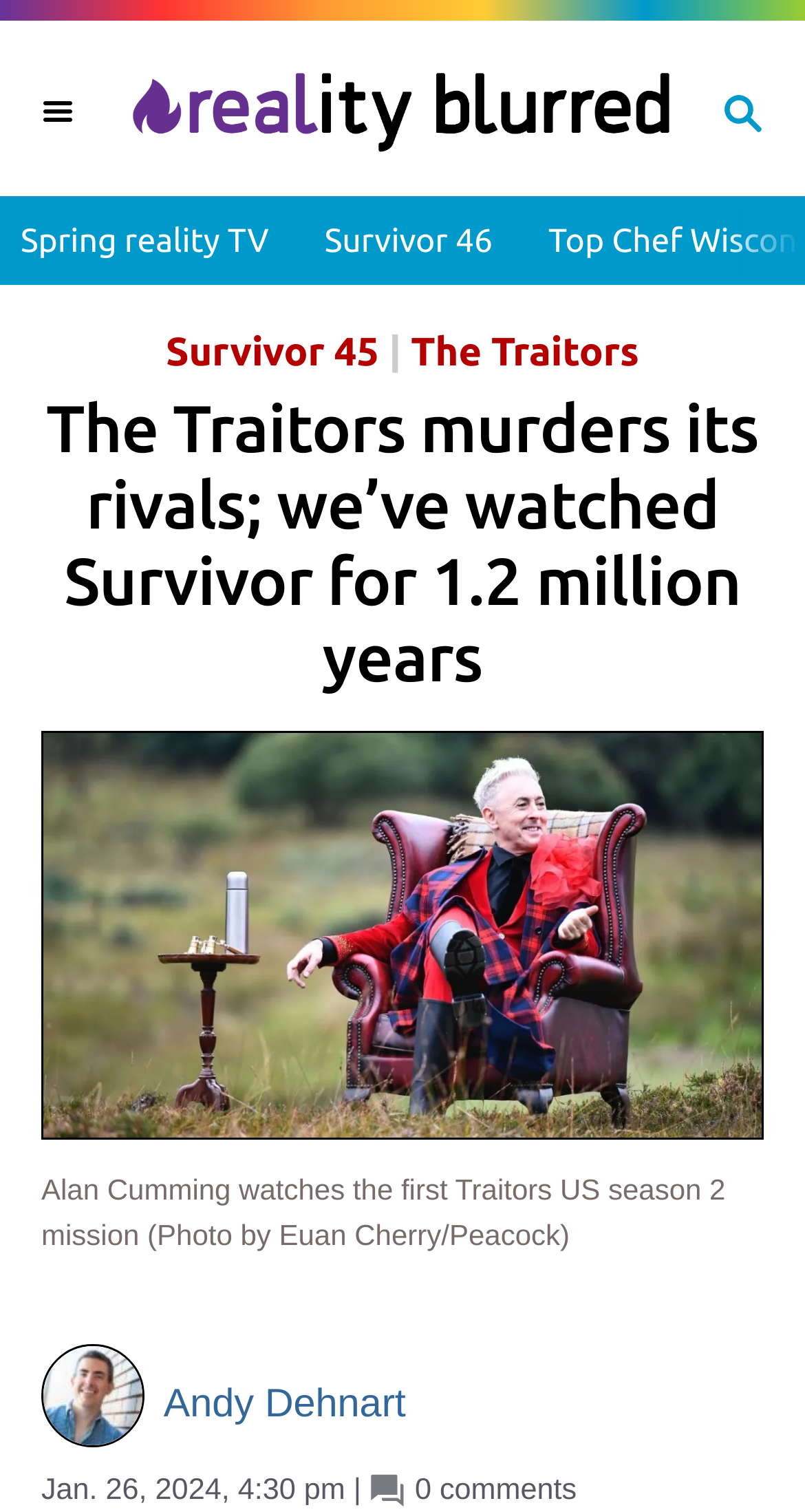Please specify the bounding box coordinates of the element that should be clicked to execute the given instruction: 'Read about Survivor 45'. Ensure the coordinates are four float numbers between 0 and 1, expressed as [left, top, right, bottom].

[0.206, 0.216, 0.471, 0.246]